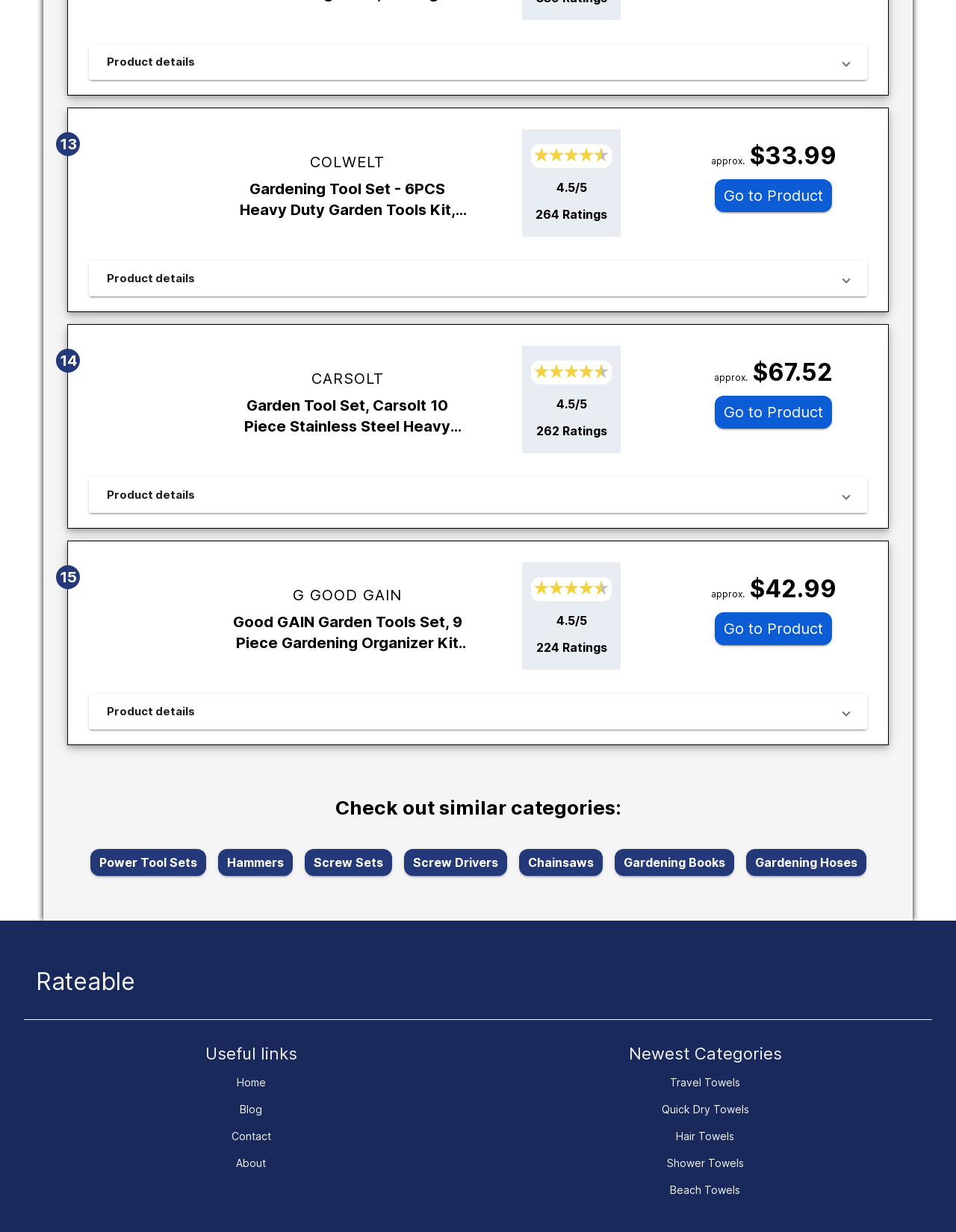Please determine the bounding box coordinates of the element to click on in order to accomplish the following task: "Check out the 'Gardening Hoses' category". Ensure the coordinates are four float numbers ranging from 0 to 1, i.e., [left, top, right, bottom].

[0.78, 0.689, 0.906, 0.711]